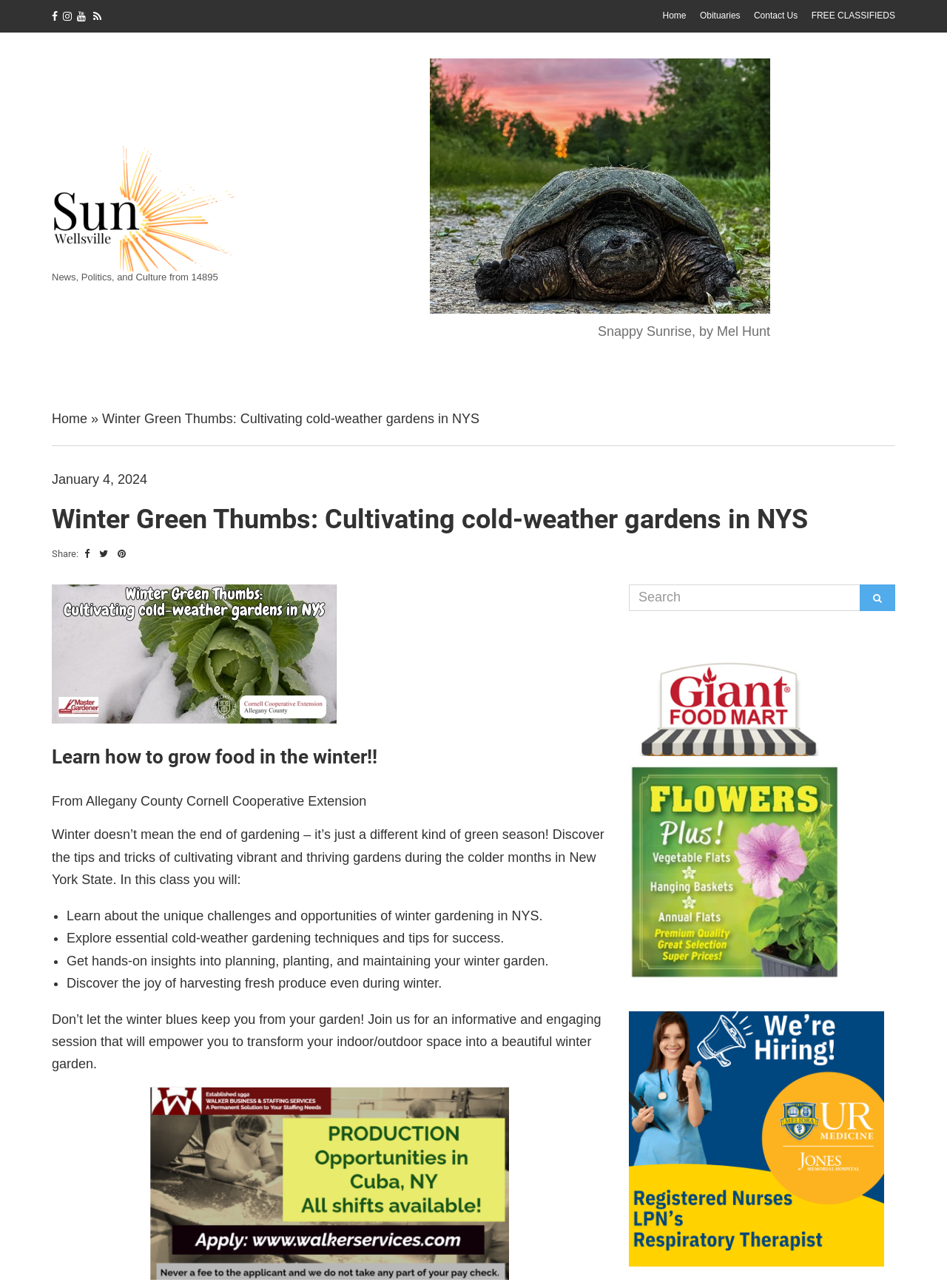Determine the bounding box coordinates of the section to be clicked to follow the instruction: "Click the link to learn more about Allegany County Cornell Cooperative Extension". The coordinates should be given as four float numbers between 0 and 1, formatted as [left, top, right, bottom].

[0.055, 0.616, 0.387, 0.628]